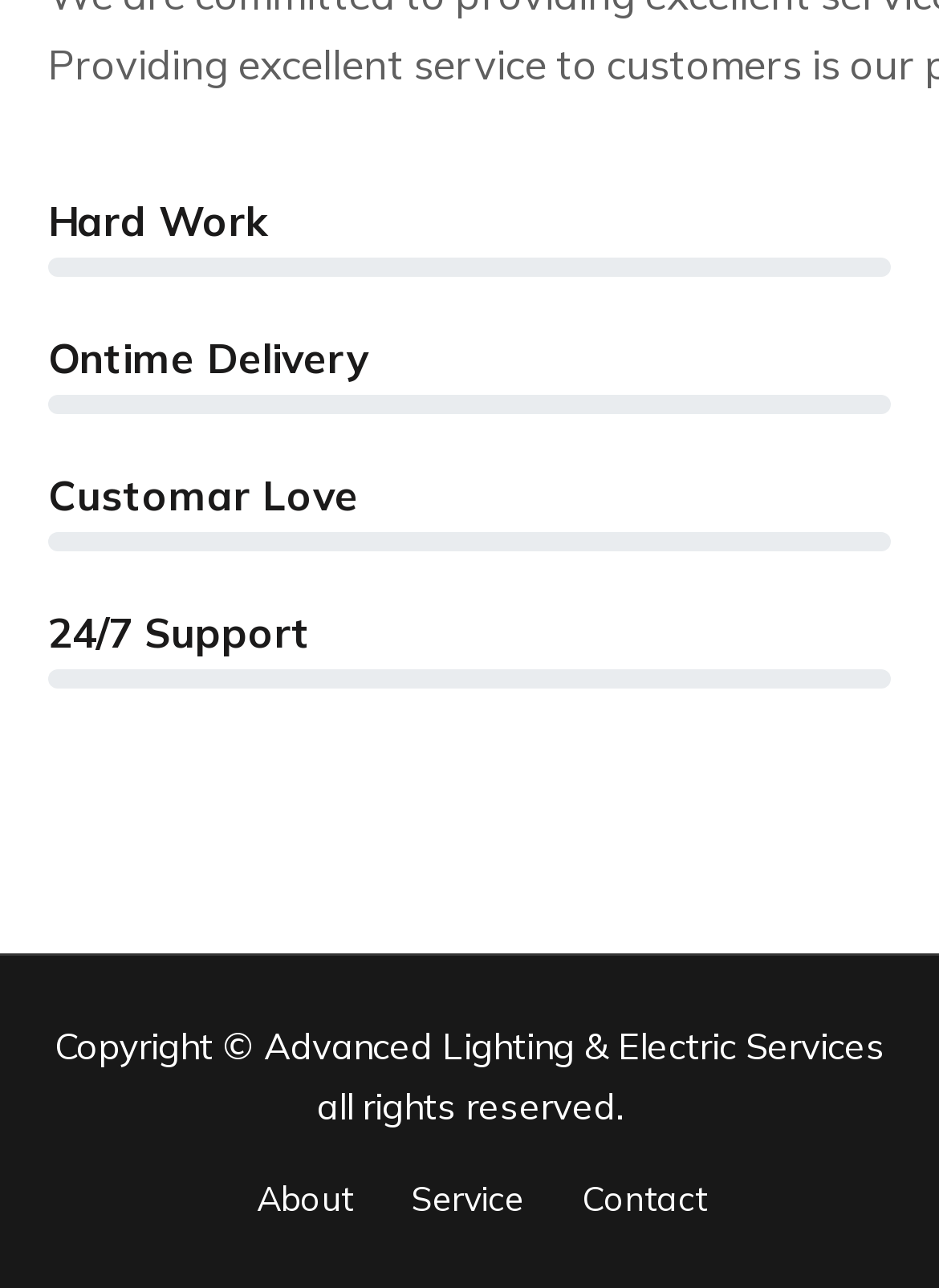Are there any links to external websites on the webpage?
Look at the webpage screenshot and answer the question with a detailed explanation.

By examining the link elements on the webpage, we can see that they are all internal navigation links, and there are no links to external websites.